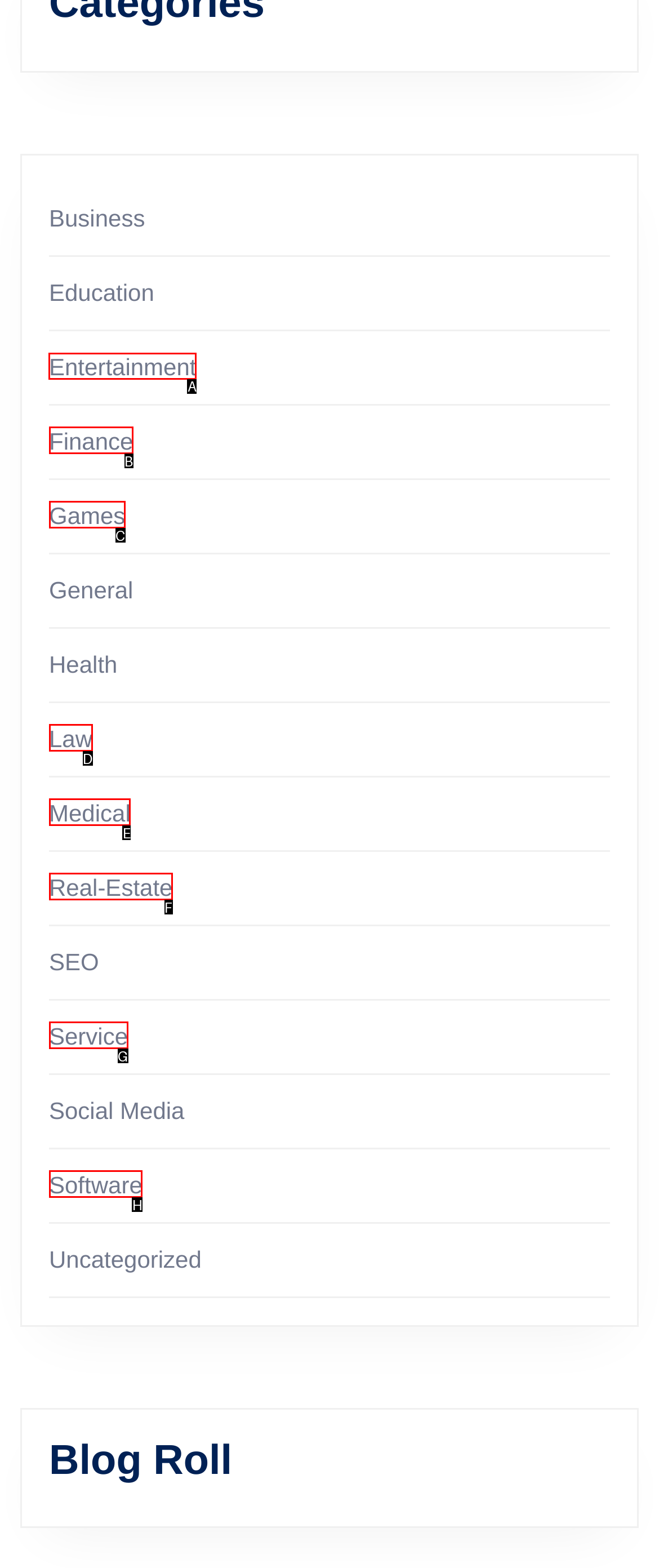Decide which letter you need to select to fulfill the task: Explore Entertainment
Answer with the letter that matches the correct option directly.

A